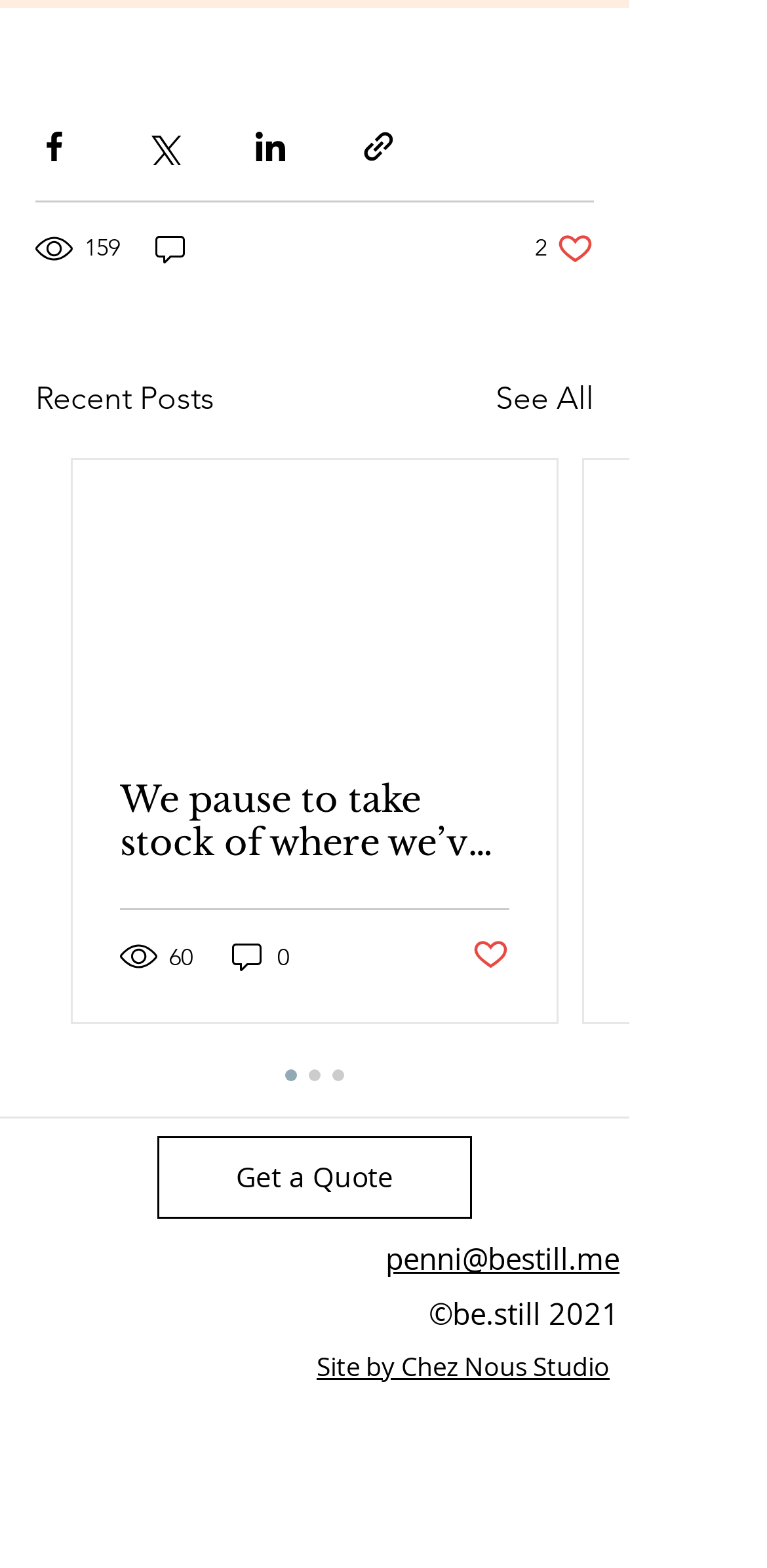Locate the bounding box coordinates of the area to click to fulfill this instruction: "Like the post". The bounding box should be presented as four float numbers between 0 and 1, in the order [left, top, right, bottom].

[0.697, 0.146, 0.774, 0.17]